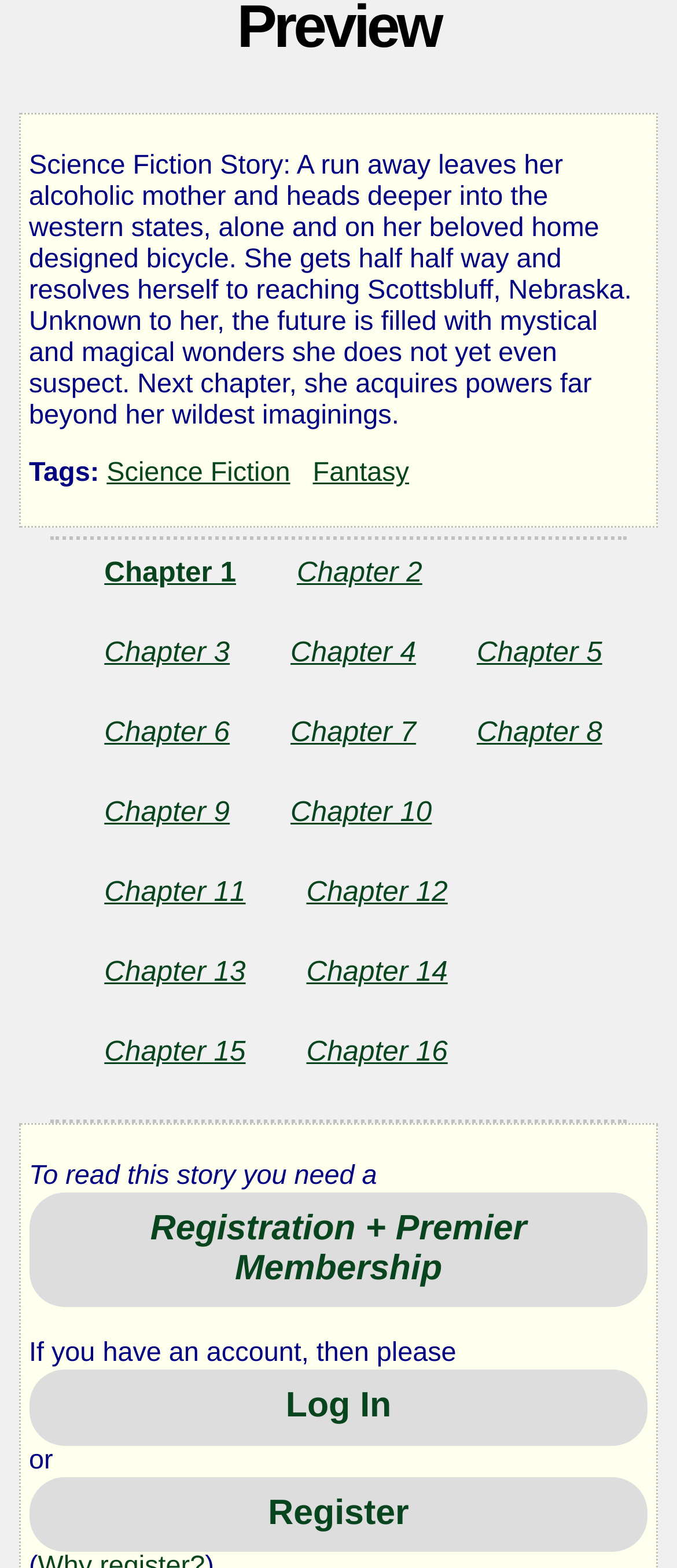Show the bounding box coordinates for the element that needs to be clicked to execute the following instruction: "Read chapter 1". Provide the coordinates in the form of four float numbers between 0 and 1, i.e., [left, top, right, bottom].

[0.141, 0.35, 0.361, 0.381]